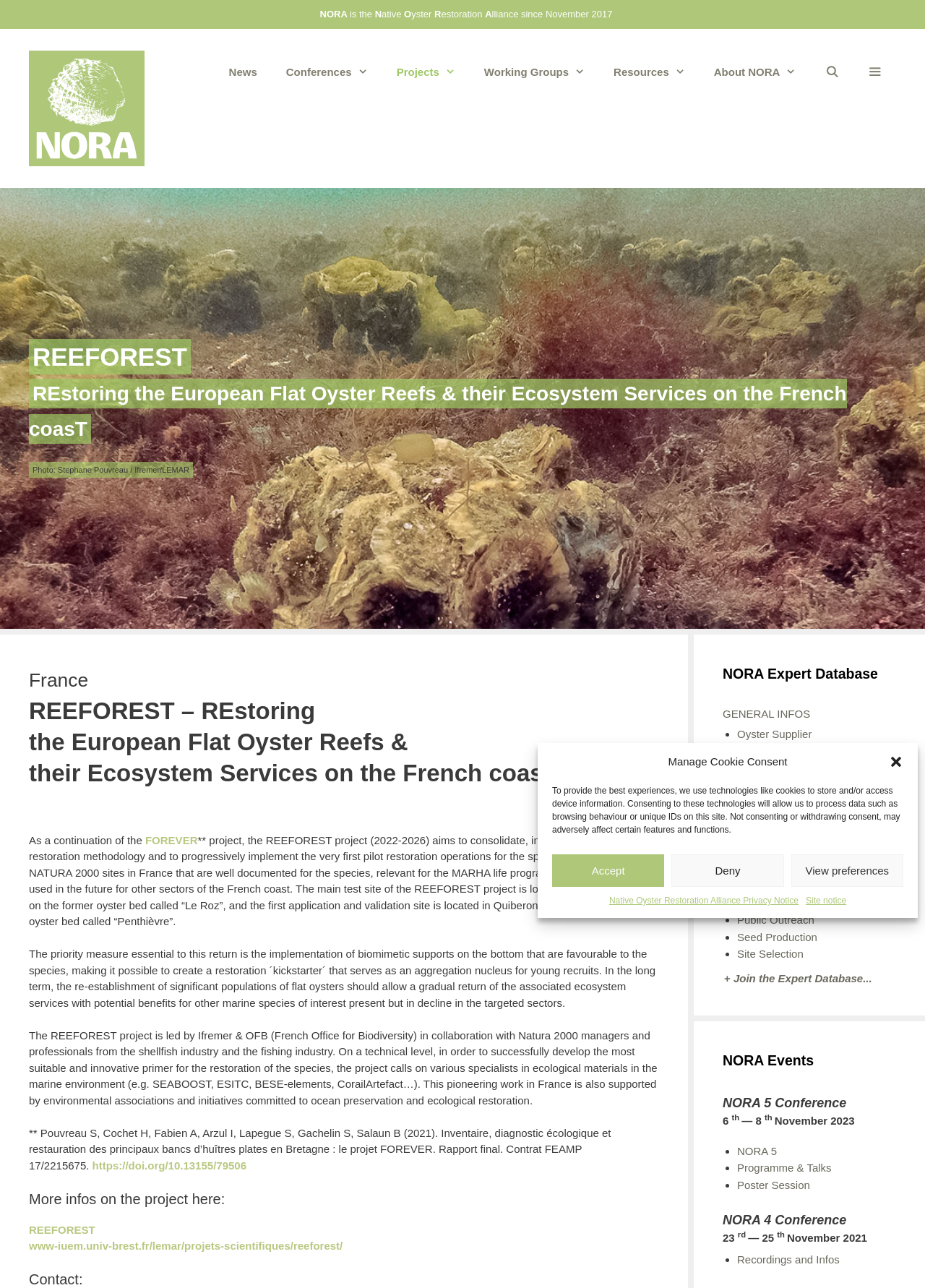Identify and provide the text content of the webpage's primary headline.

France
REEFOREST – REstoring the European Flat Oyster Reefs & their Ecosystem Services on the French coasT